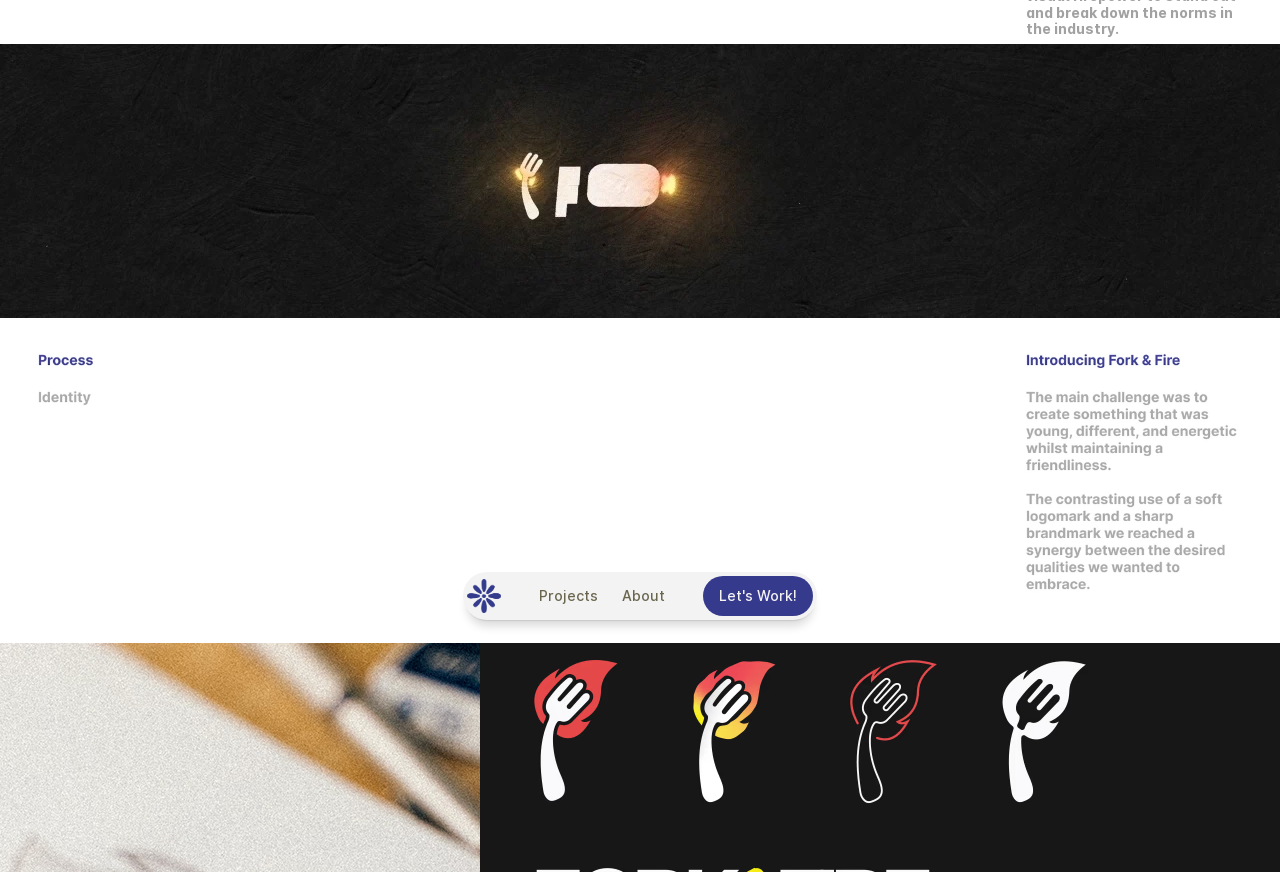Given the webpage screenshot and the description, determine the bounding box coordinates (top-left x, top-left y, bottom-right x, bottom-right y) that define the location of the UI element matching this description: Let's Work!

[0.549, 0.661, 0.635, 0.706]